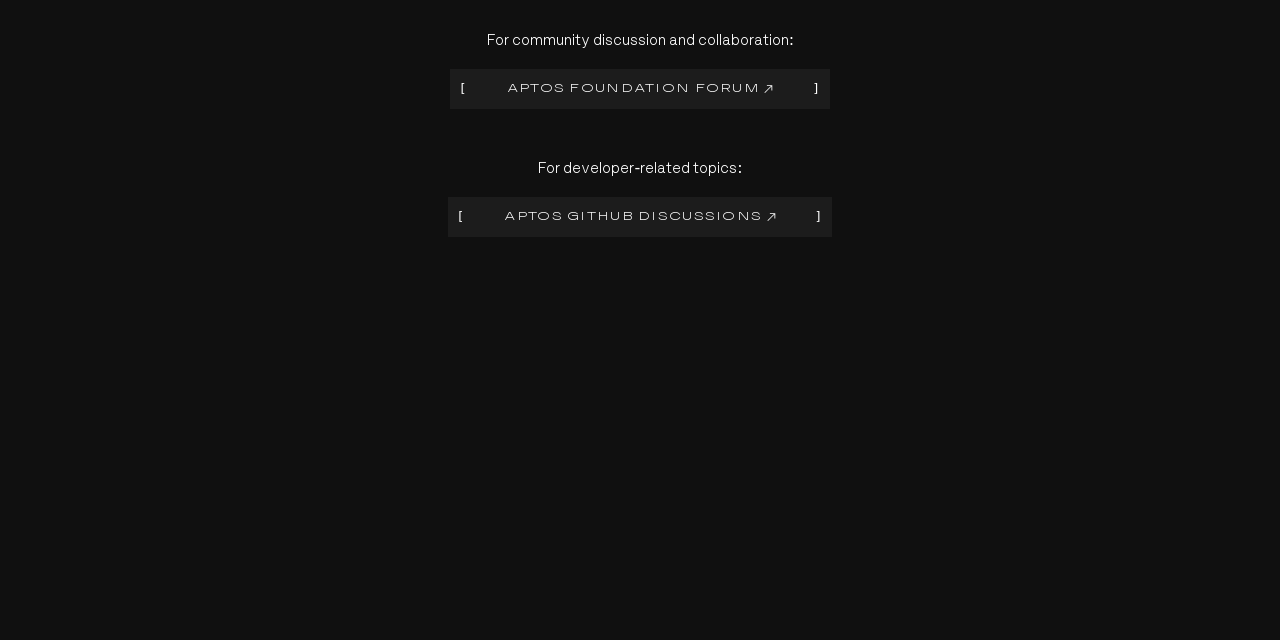Provide the bounding box coordinates for the UI element described in this sentence: "[Aptos Foundation Forum ]". The coordinates should be four float values between 0 and 1, i.e., [left, top, right, bottom].

[0.352, 0.108, 0.648, 0.171]